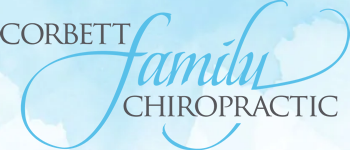What type of font is used for 'Corbett'?
Please answer the question with a detailed and comprehensive explanation.

The caption states that the word 'Corbett' is prominently displayed in a sophisticated font, which suggests a professional and elegant typography.